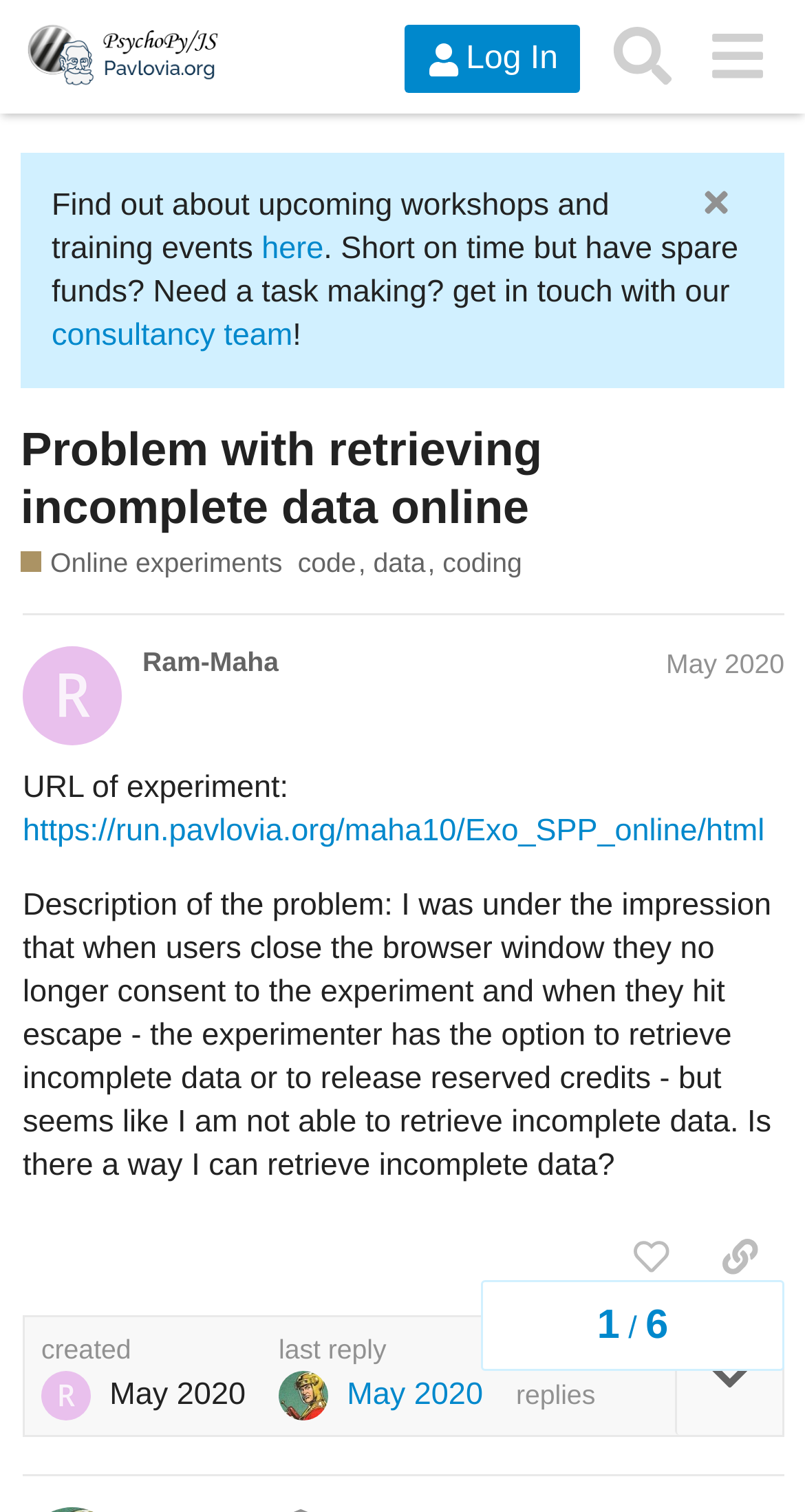Convey a detailed summary of the webpage, mentioning all key elements.

This webpage appears to be a discussion forum or online community related to PsychoPy, a psychology experiment platform. At the top of the page, there is a header section with a PsychoPy logo, a "Log In" button, a "Search" button, and a menu button. Below the header, there is a section with a brief introduction to PsychoPy and its capabilities.

The main content of the page is a discussion thread started by a user named Ram-Maha. The thread is titled "Problem with retrieving incomplete data online" and has a description of the issue the user is facing. The user has shared a URL of an experiment and is seeking help with retrieving incomplete data.

Below the thread title, there are several buttons and links, including a "Please sign up or log in to like this post" button, a "copy a link to this post to clipboard" button, and a "created" timestamp. There are also several images and icons scattered throughout the page, including a PsychoPy logo, a search icon, and a menu icon.

On the right side of the page, there is a navigation section with a "topic progress" indicator, showing the user's progress through the discussion thread. There are also several links to tags related to the discussion, including "code", "data", and "coding".

Overall, the page appears to be a discussion forum or online community where users can share their experiences and seek help with PsychoPy-related issues.